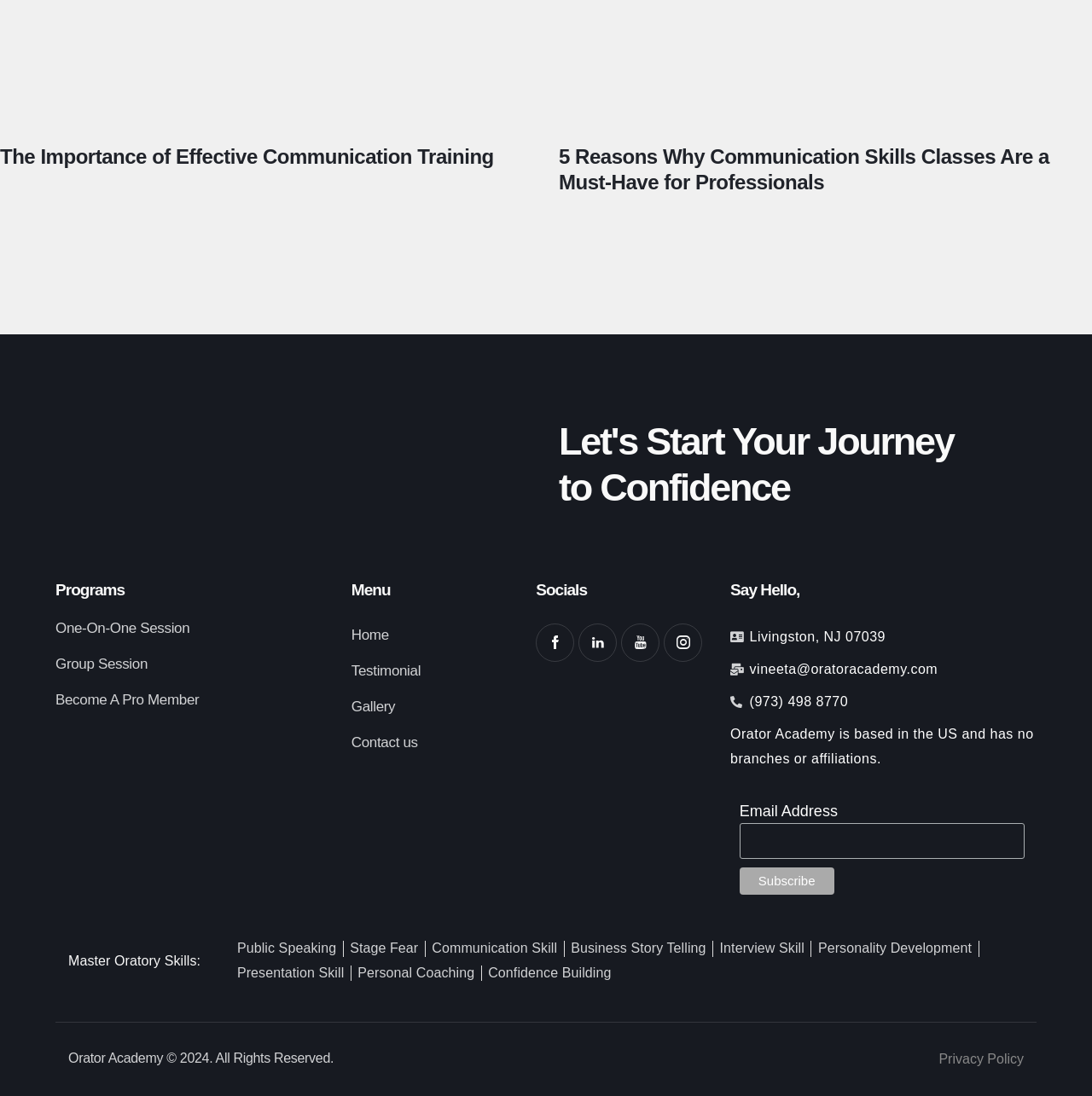Show me the bounding box coordinates of the clickable region to achieve the task as per the instruction: "Click on the 'One-On-One Session' link".

[0.051, 0.563, 0.174, 0.584]